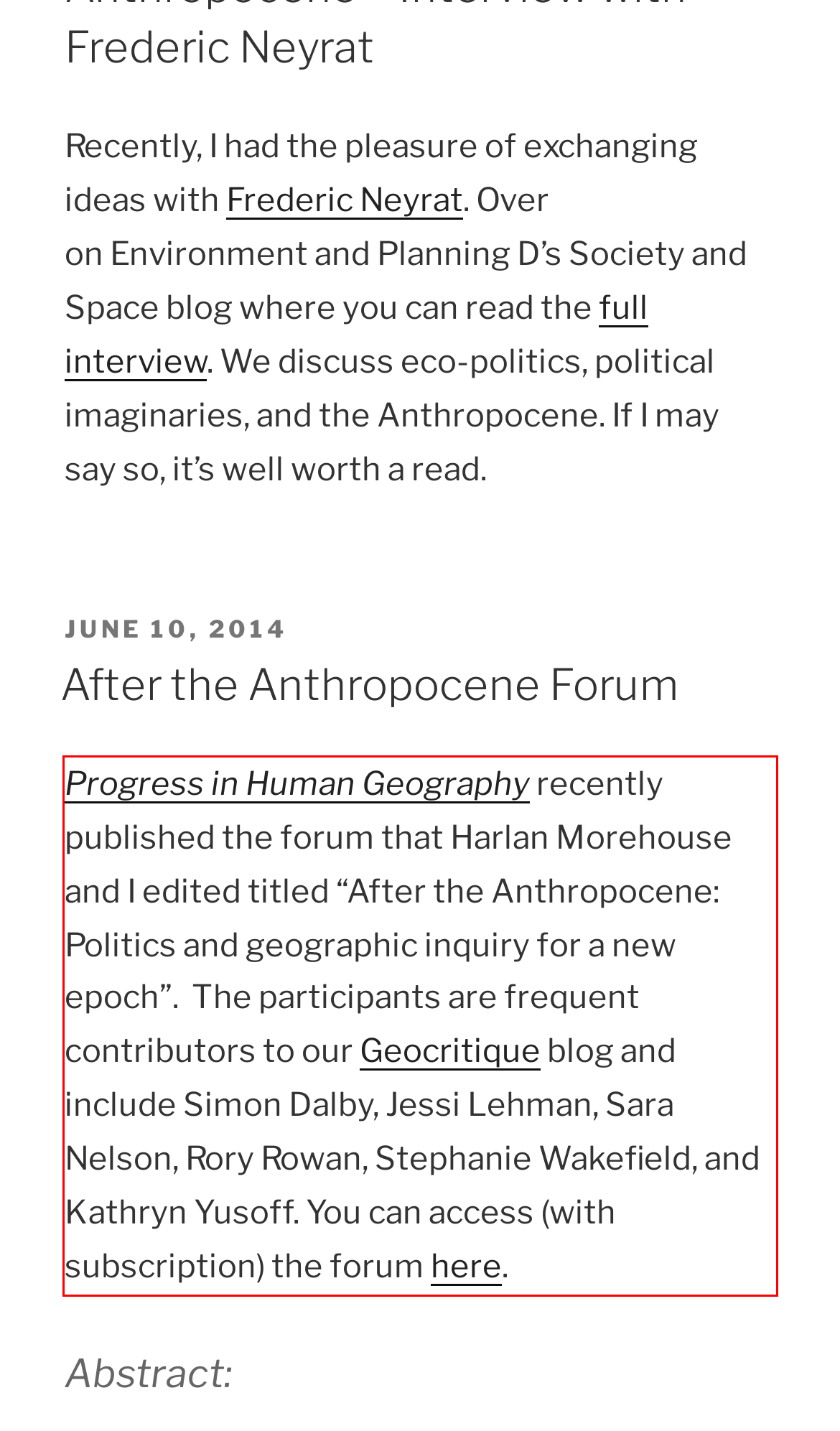Using OCR, extract the text content found within the red bounding box in the given webpage screenshot.

Progress in Human Geography recently published the forum that Harlan Morehouse and I edited titled “After the Anthropocene: Politics and geographic inquiry for a new epoch”. The participants are frequent contributors to our Geocritique blog and include Simon Dalby, Jessi Lehman, Sara Nelson, Rory Rowan, Stephanie Wakefield, and Kathryn Yusoff. You can access (with subscription) the forum here.